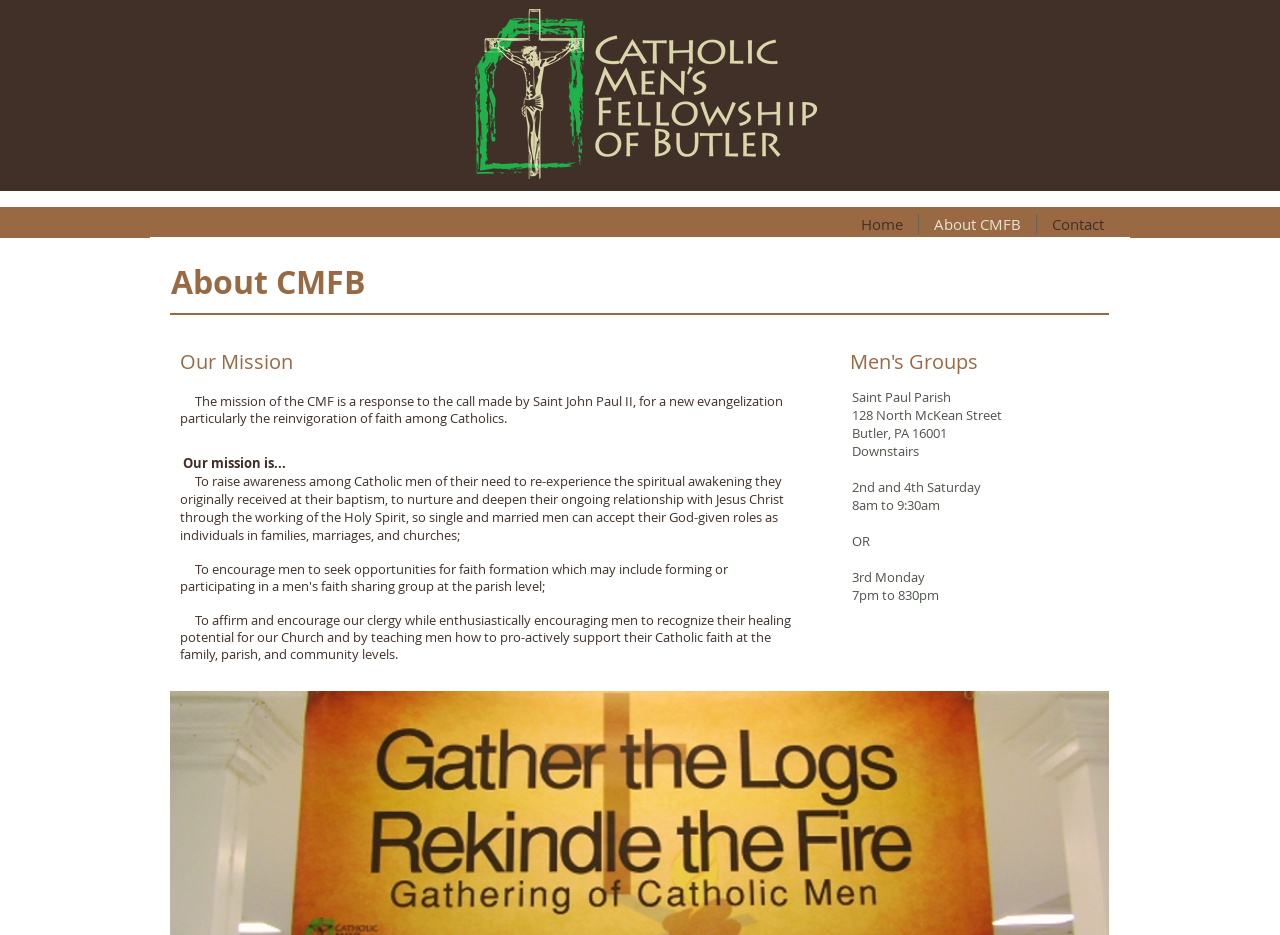Please locate the UI element described by "Home" and provide its bounding box coordinates.

[0.661, 0.229, 0.717, 0.25]